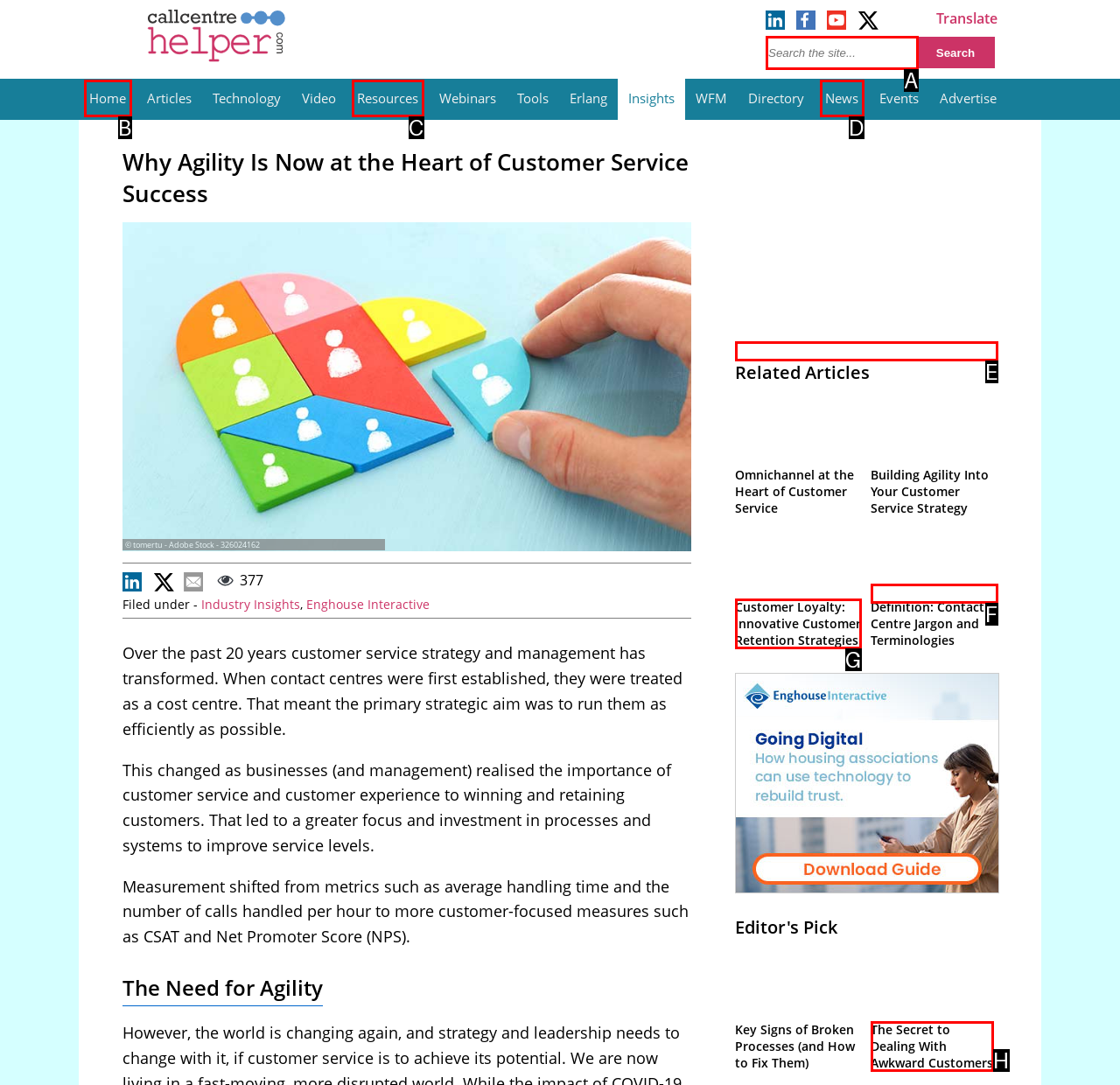Given the description: name="q" placeholder="Search the site...", choose the HTML element that matches it. Indicate your answer with the letter of the option.

A